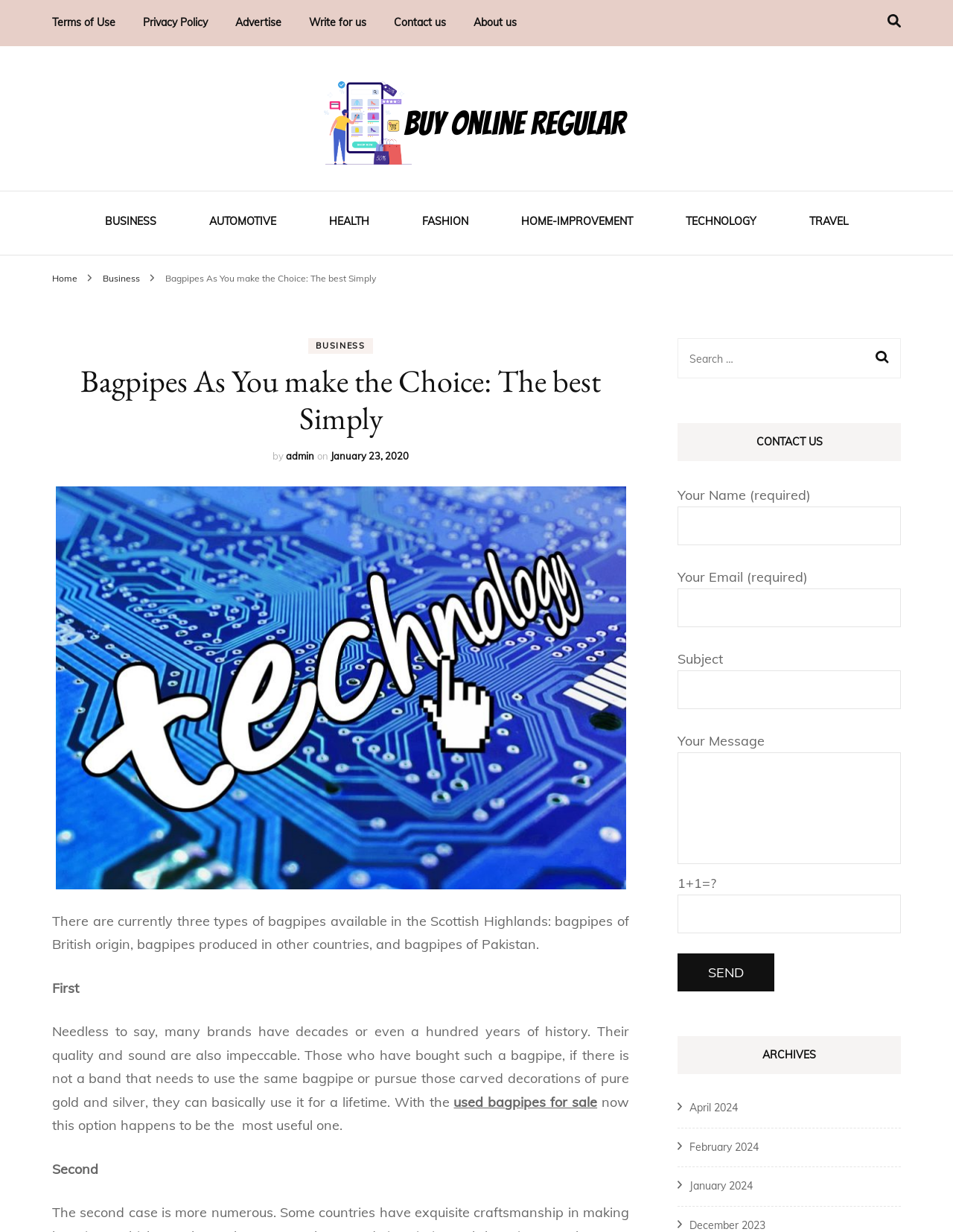Respond to the question below with a single word or phrase:
What is the purpose of the search box?

Search for content